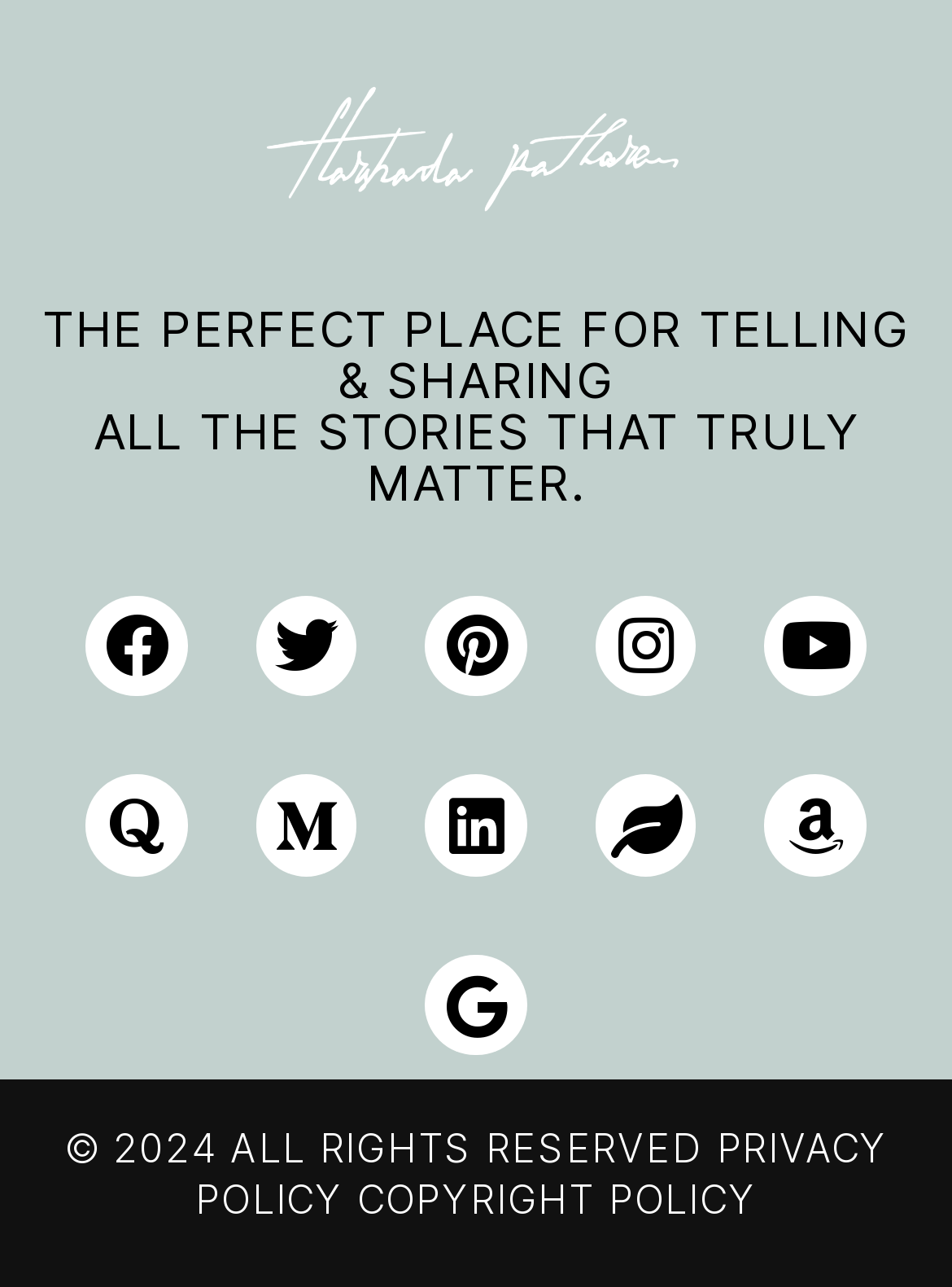Locate the bounding box coordinates of the element you need to click to accomplish the task described by this instruction: "Watch videos on Youtube".

[0.804, 0.462, 0.91, 0.541]